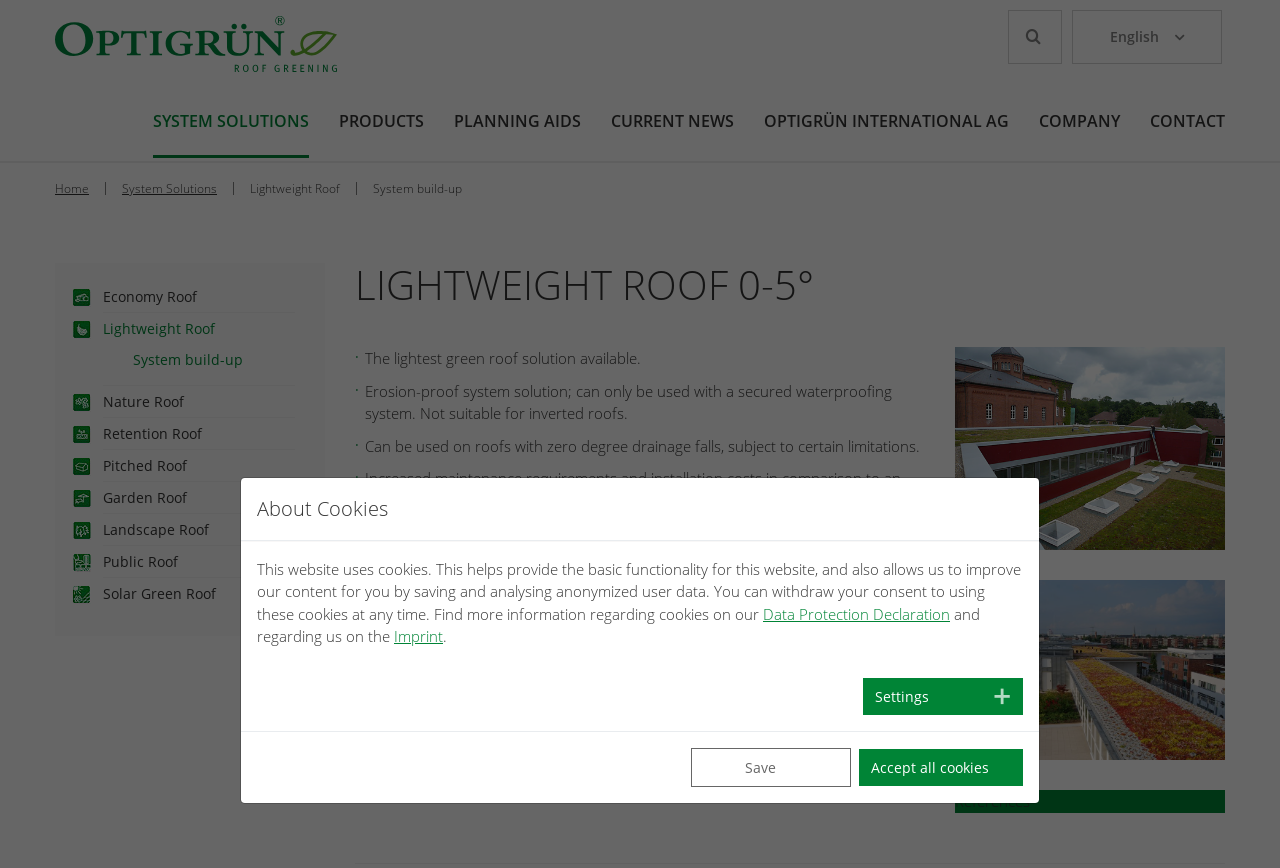What is the name of the company?
Look at the image and answer the question with a single word or phrase.

Optigrün